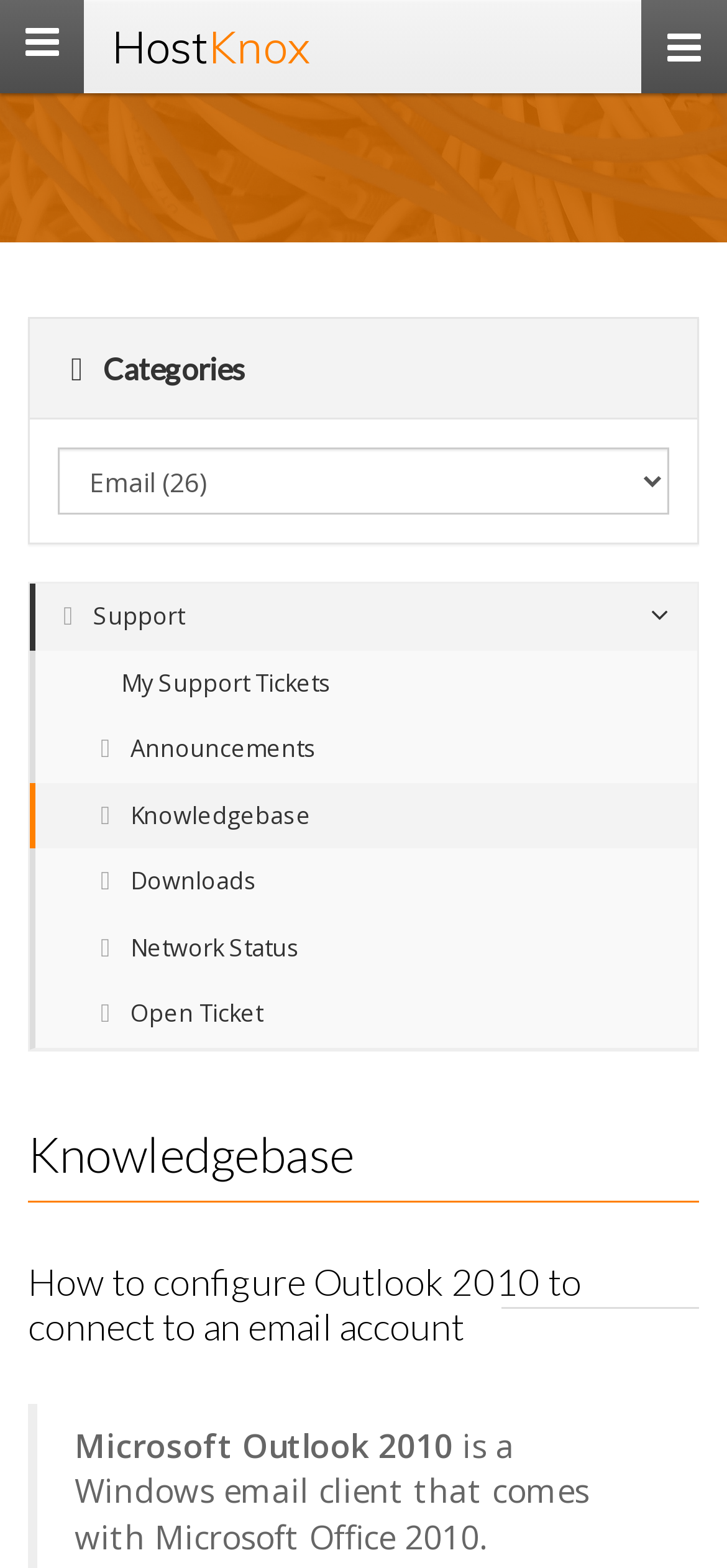From the webpage screenshot, identify the region described by My Support Tickets. Provide the bounding box coordinates as (top-left x, top-left y, bottom-right x, bottom-right y), with each value being a floating point number between 0 and 1.

[0.041, 0.415, 0.959, 0.457]